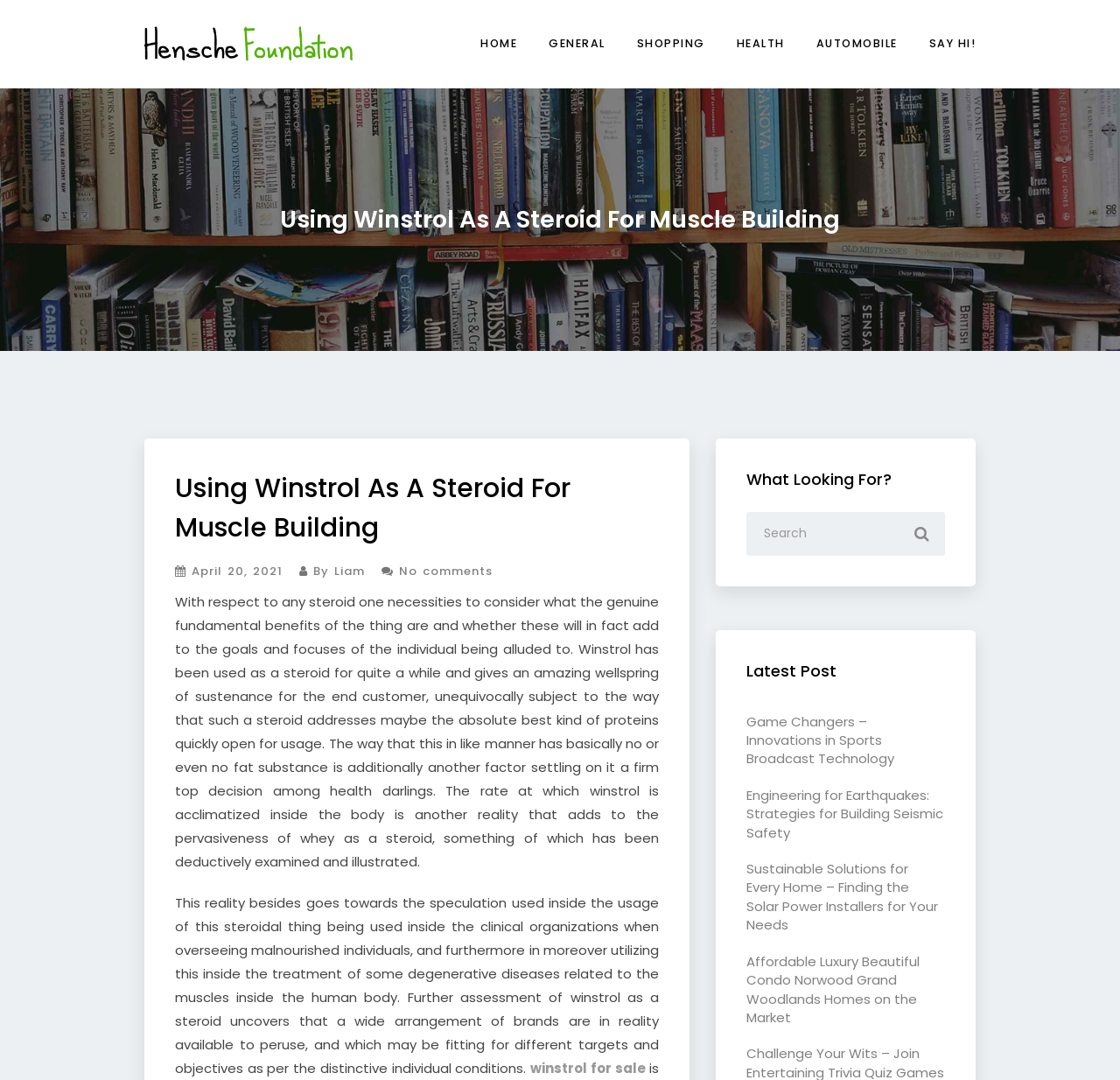Find the bounding box coordinates of the area to click in order to follow the instruction: "Click on HOME".

[0.425, 0.019, 0.466, 0.062]